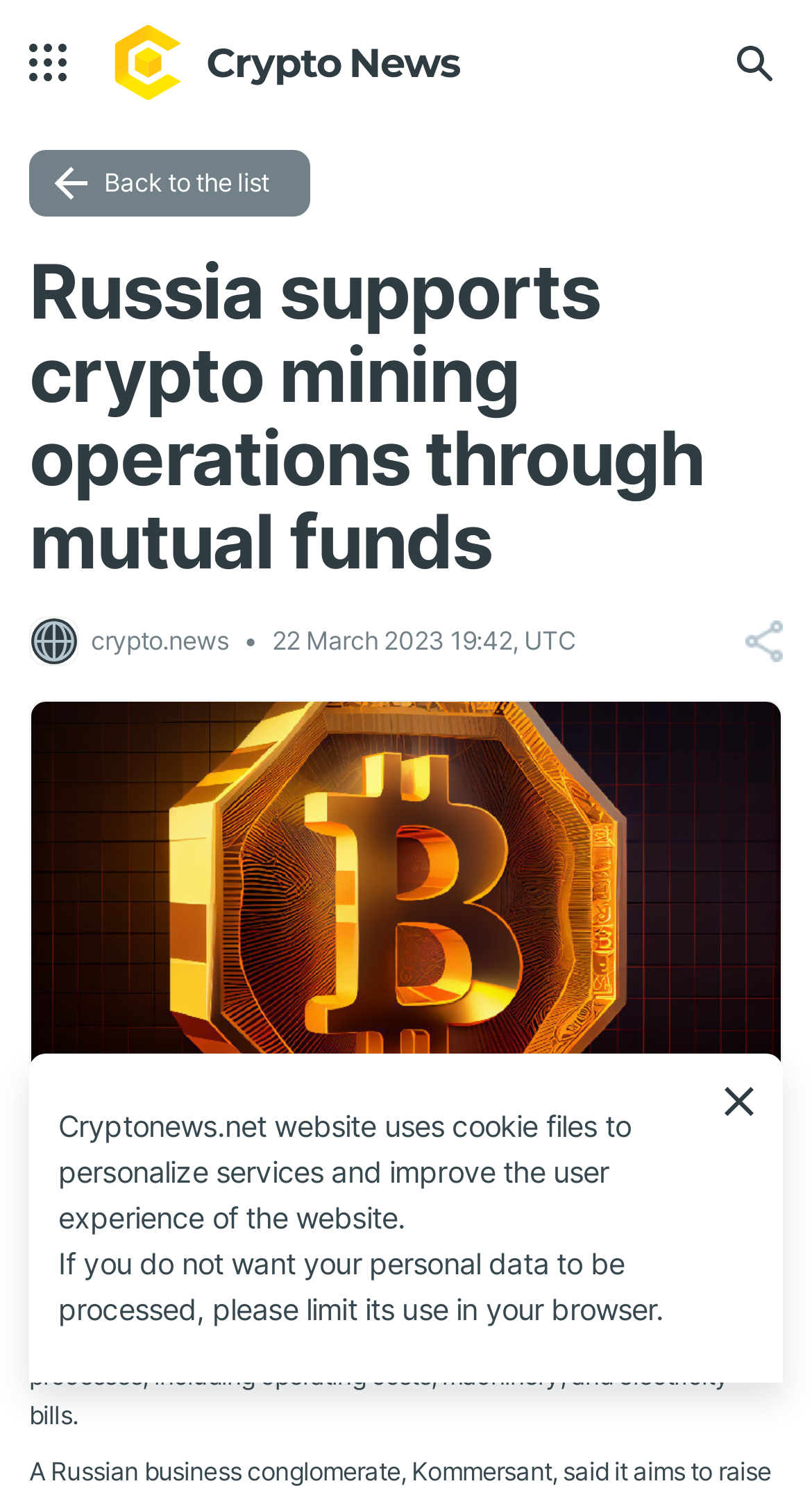Answer the question below with a single word or a brief phrase: 
What is the website's name?

Cryptonews.net